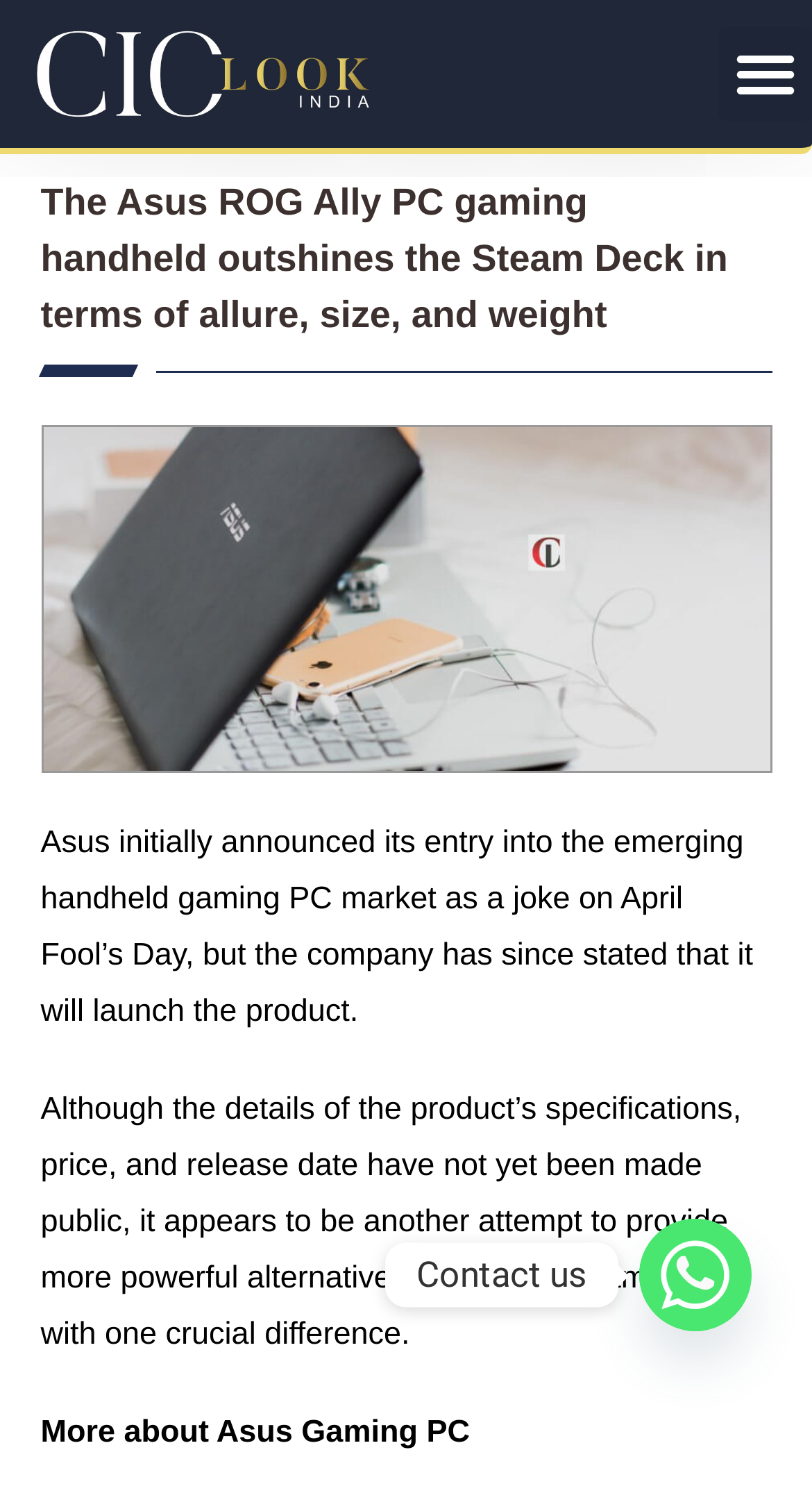Using the given description, provide the bounding box coordinates formatted as (top-left x, top-left y, bottom-right x, bottom-right y), with all values being floating point numbers between 0 and 1. Description: Contact us

[0.787, 0.808, 0.926, 0.882]